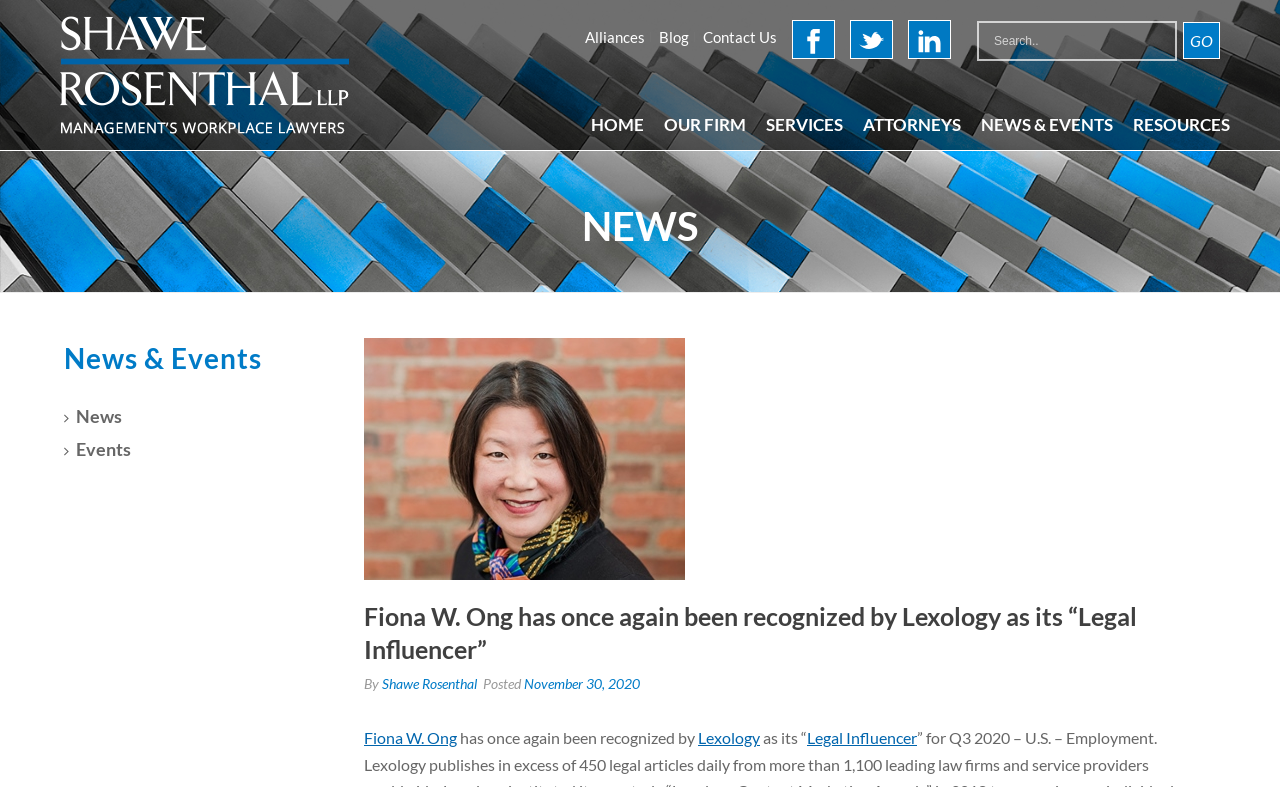Please find the bounding box coordinates of the clickable region needed to complete the following instruction: "Contact us". The bounding box coordinates must consist of four float numbers between 0 and 1, i.e., [left, top, right, bottom].

[0.545, 0.041, 0.611, 0.053]